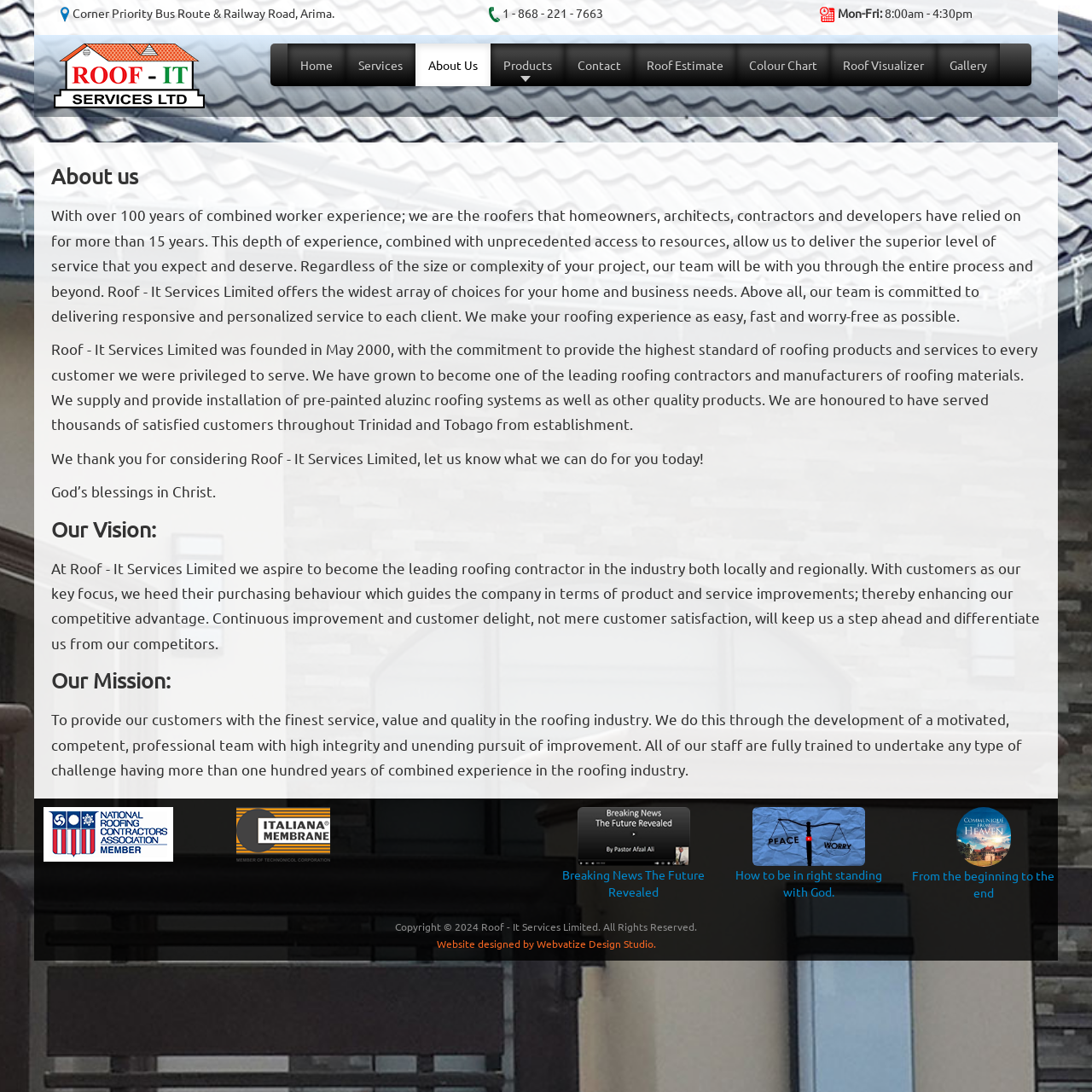Locate the bounding box coordinates of the area to click to fulfill this instruction: "Visit the Gallery". The bounding box should be presented as four float numbers between 0 and 1, in the order [left, top, right, bottom].

[0.858, 0.04, 0.916, 0.079]